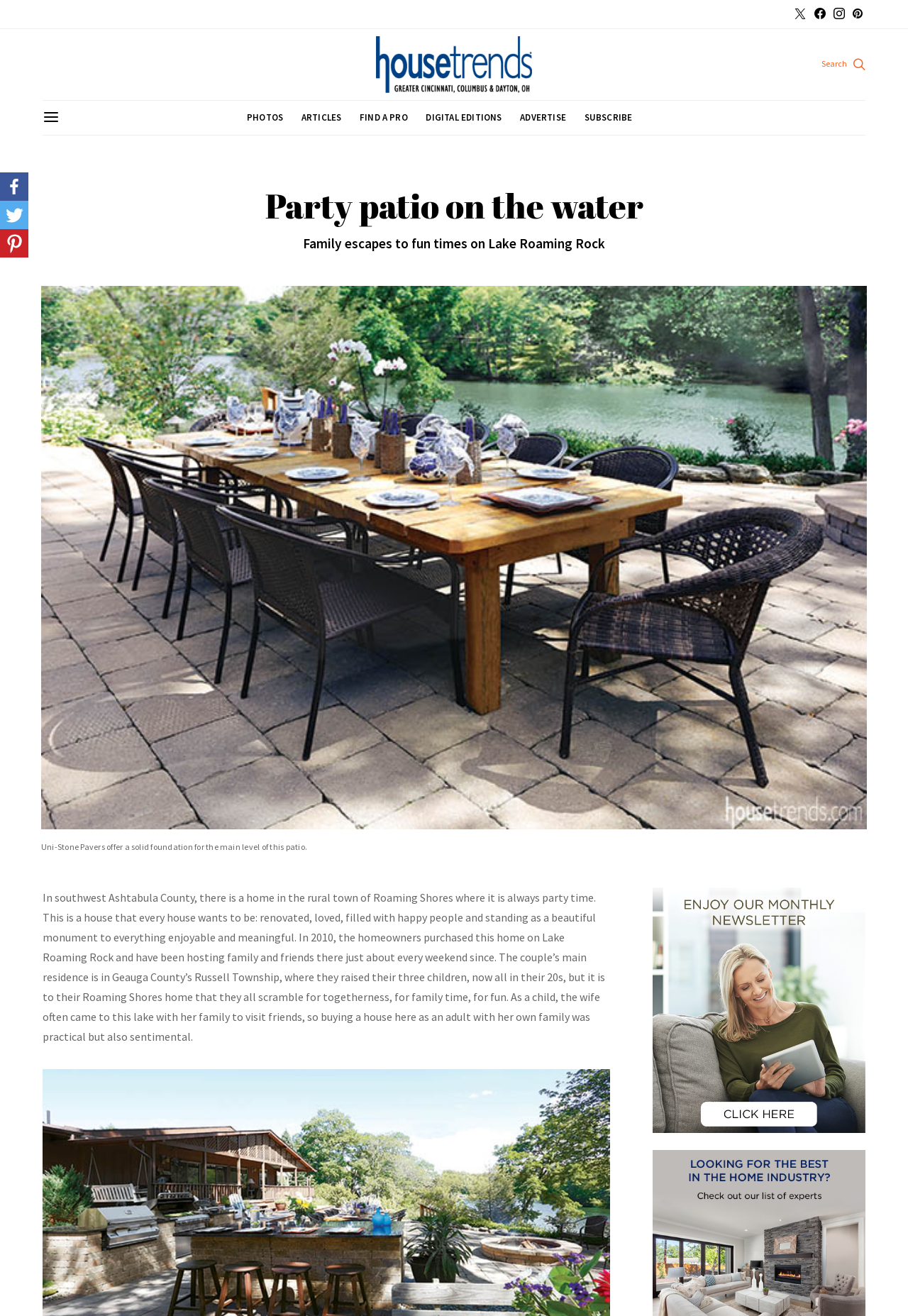Find the bounding box coordinates corresponding to the UI element with the description: "Digital Editions". The coordinates should be formatted as [left, top, right, bottom], with values as floats between 0 and 1.

[0.469, 0.077, 0.553, 0.102]